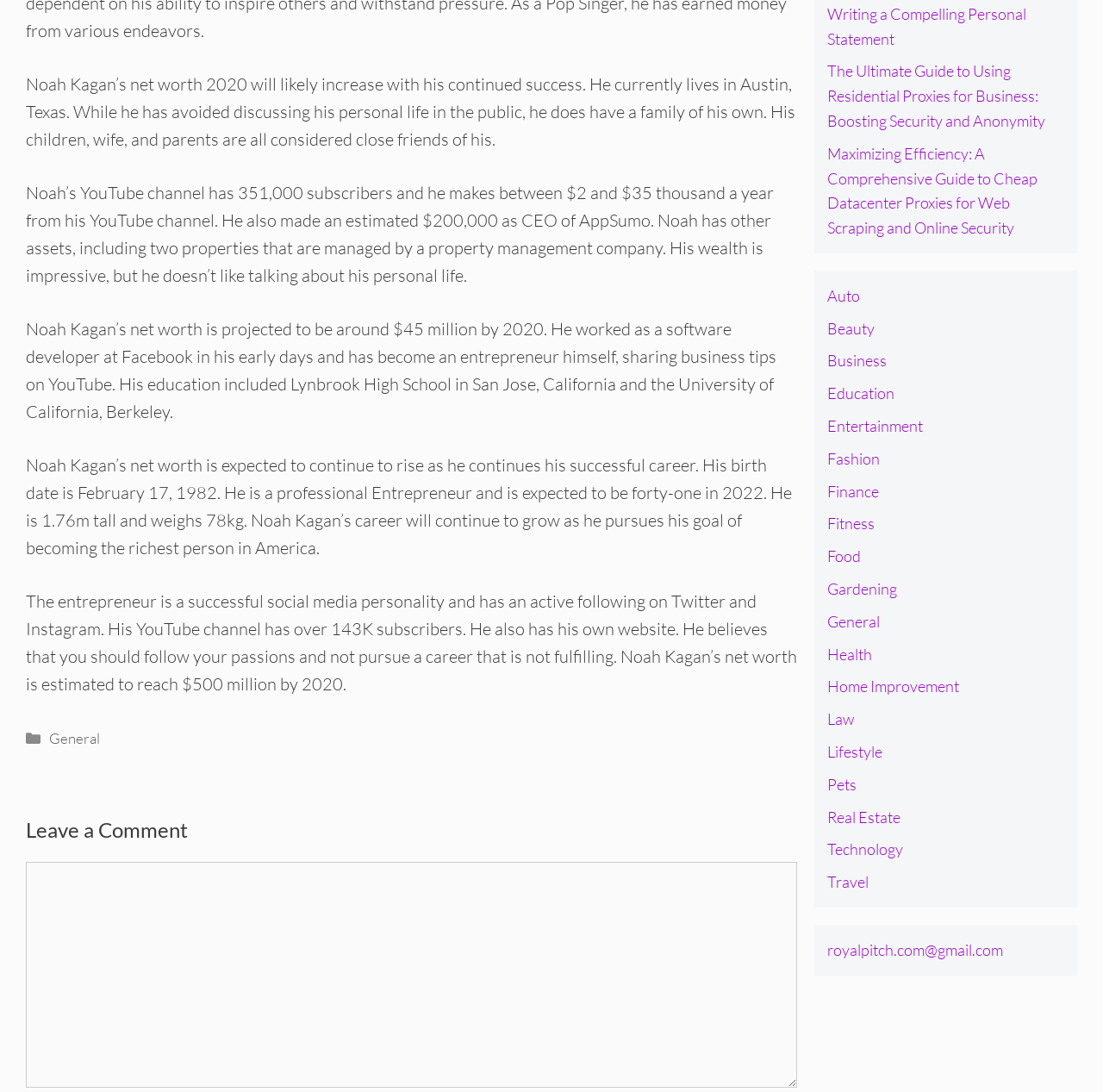Using the given description, provide the bounding box coordinates formatted as (top-left x, top-left y, bottom-right x, bottom-right y), with all values being floating point numbers between 0 and 1. Description: Home Improvement

[0.75, 0.62, 0.87, 0.637]